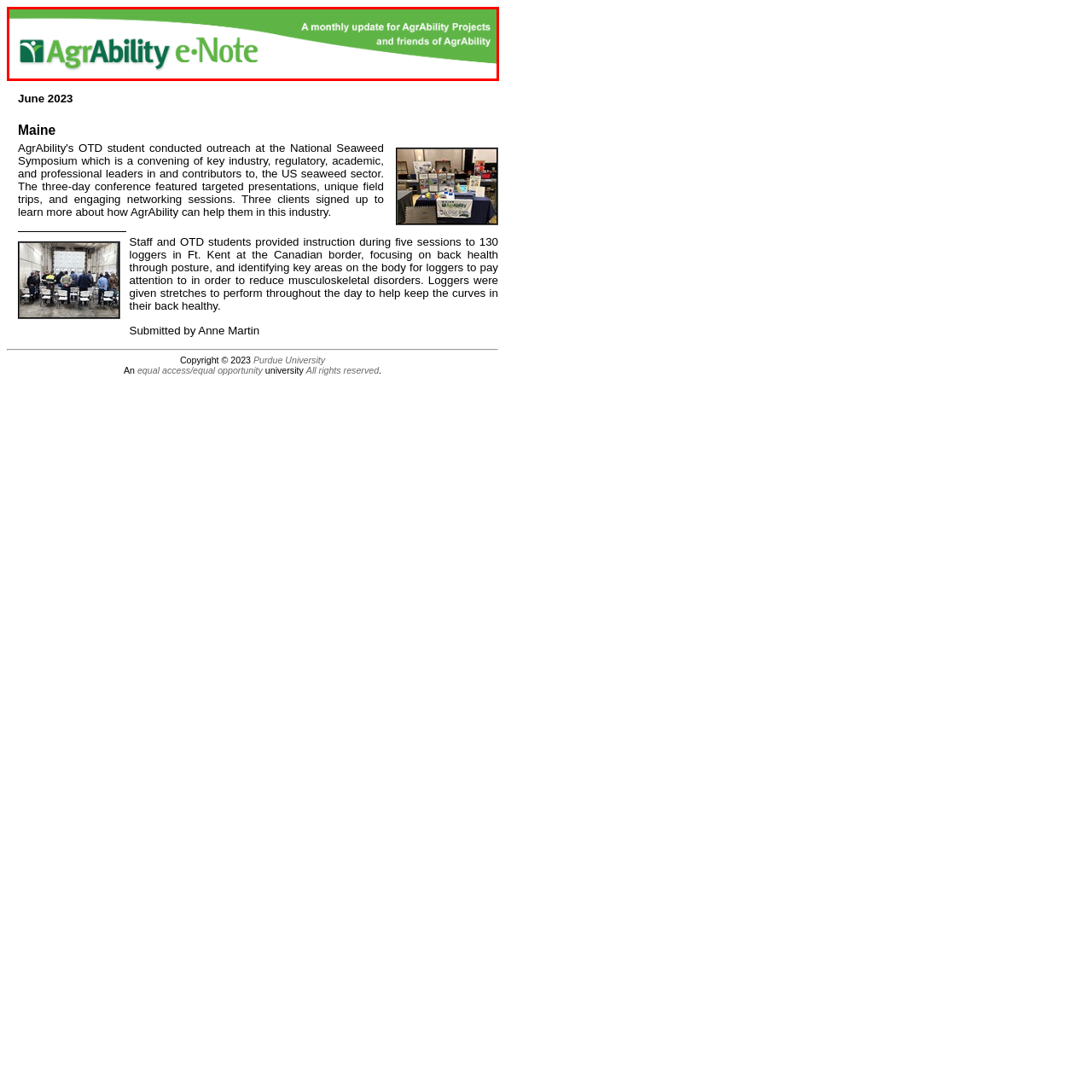Provide a thorough description of the scene captured within the red rectangle.

The image features the banner for "AgrAbility e-Note," designed with a vibrant green background and styled text. Prominently displayed is the title "AgrAbility e-Note," which uses a bold, modern font in a deep shade of green for emphasis. Beneath the main title, a descriptive tagline reads, "A monthly update for AgrAbility Projects and friends of AgrAbility," conveying the purpose of the e-Note as a regular communication resource for those involved with AgrAbility. This banner captures the essence of community engagement and information sharing, making it clear that the e-Note serves as an important platform for updates and support related to agricultural projects aimed at enhancing accessibility and opportunity.